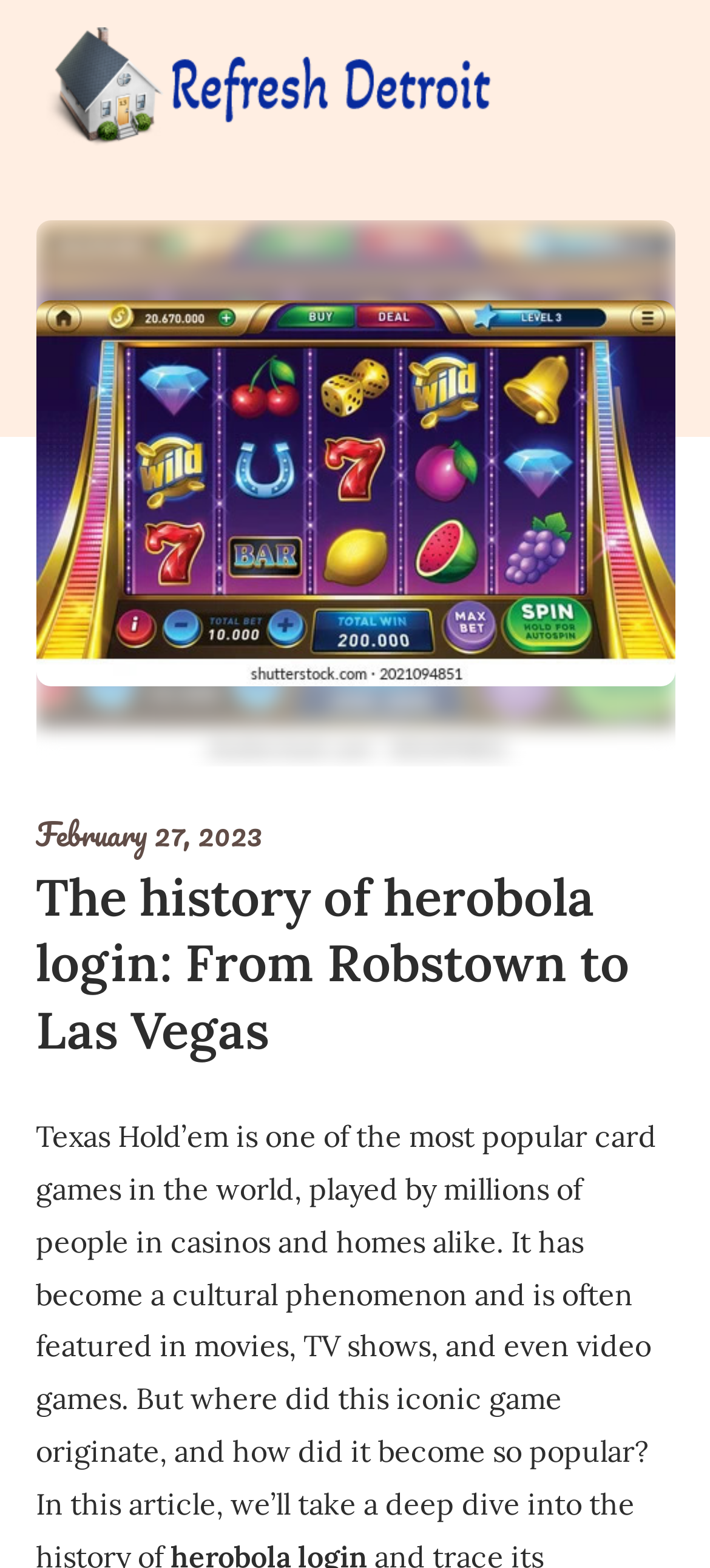Reply to the question below using a single word or brief phrase:
What is the category of the article?

History